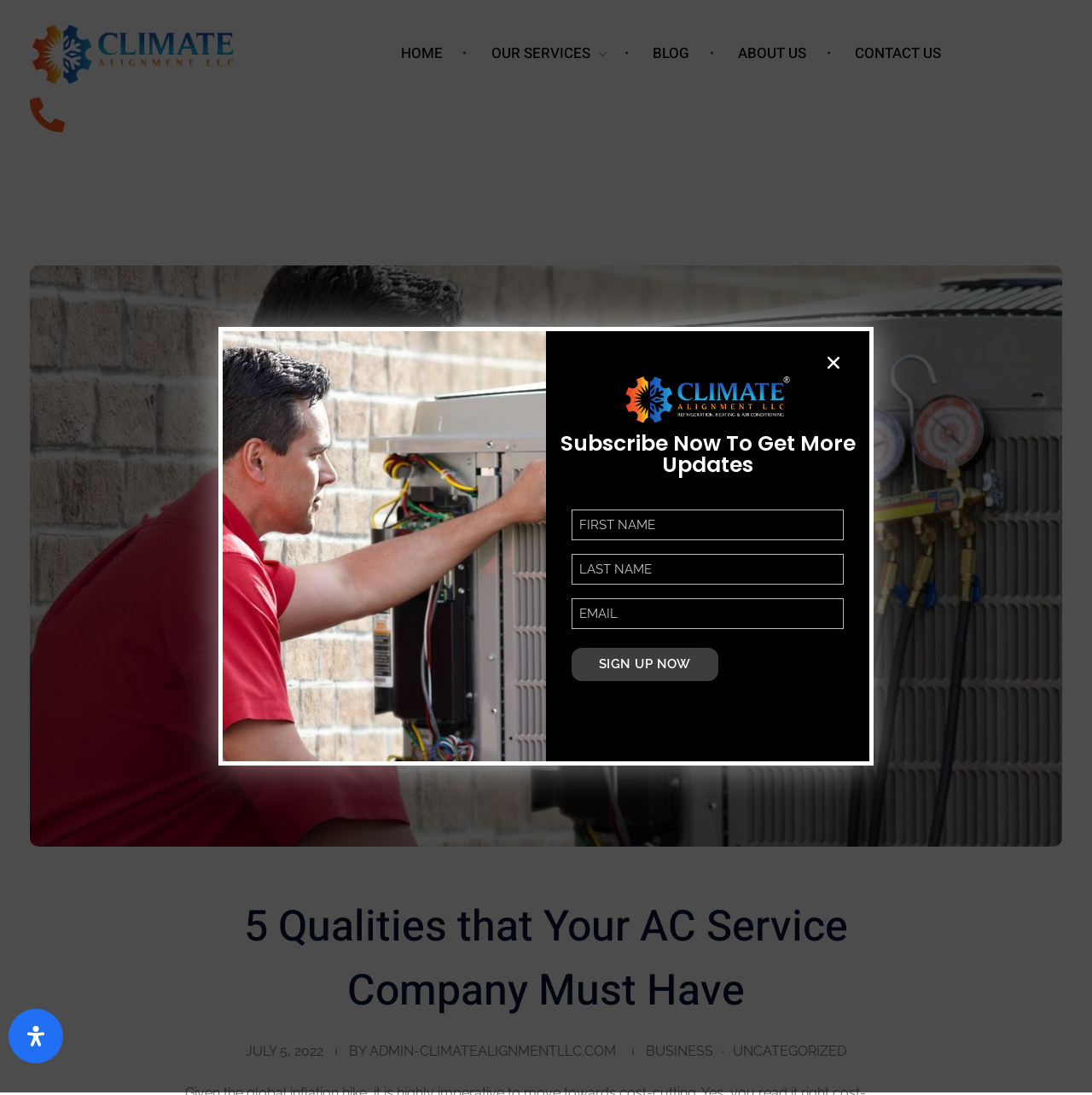Please locate the bounding box coordinates of the element that should be clicked to achieve the given instruction: "Request a Quote".

[0.071, 0.084, 0.174, 0.105]